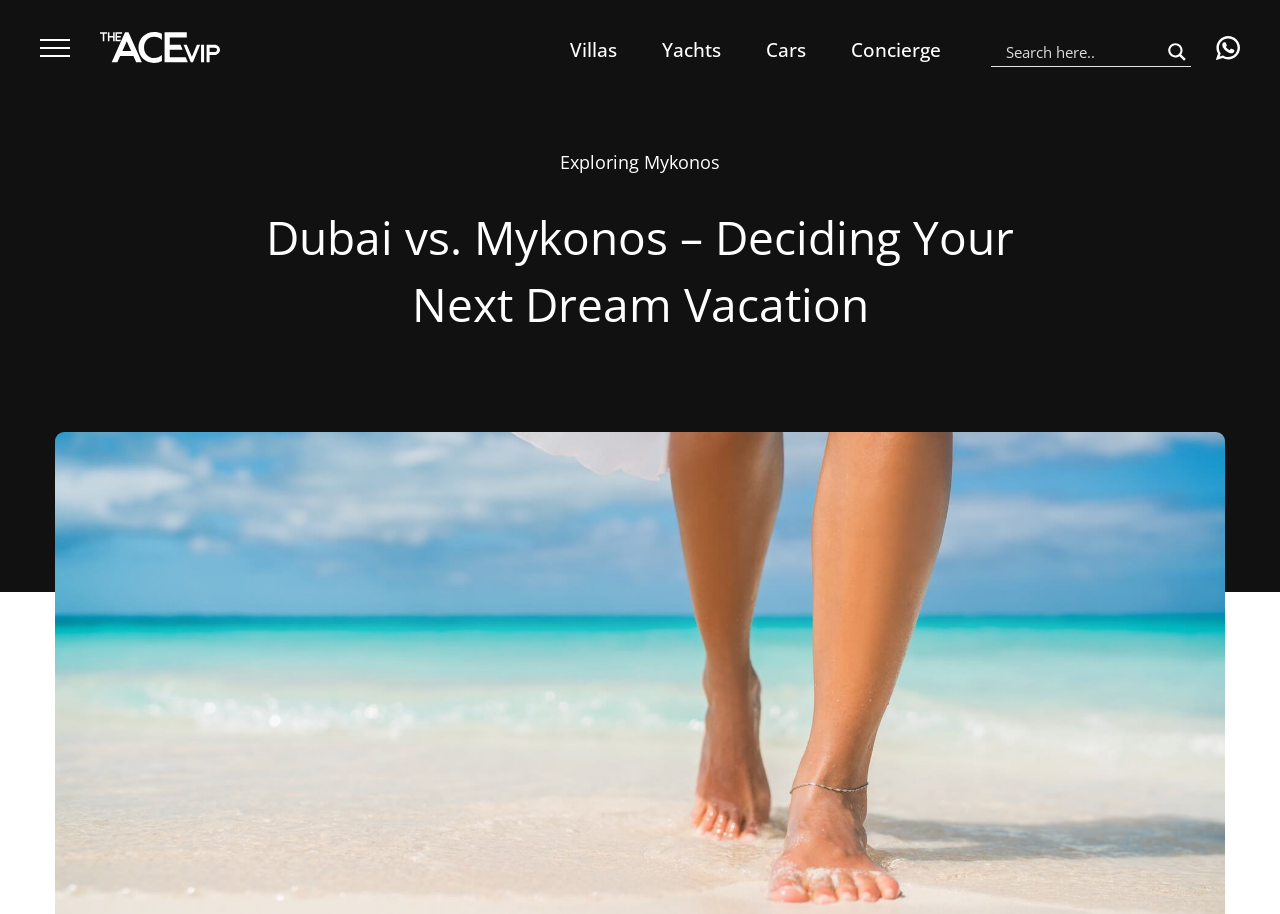Please answer the following question using a single word or phrase: 
What is the purpose of the search form?

To search the website